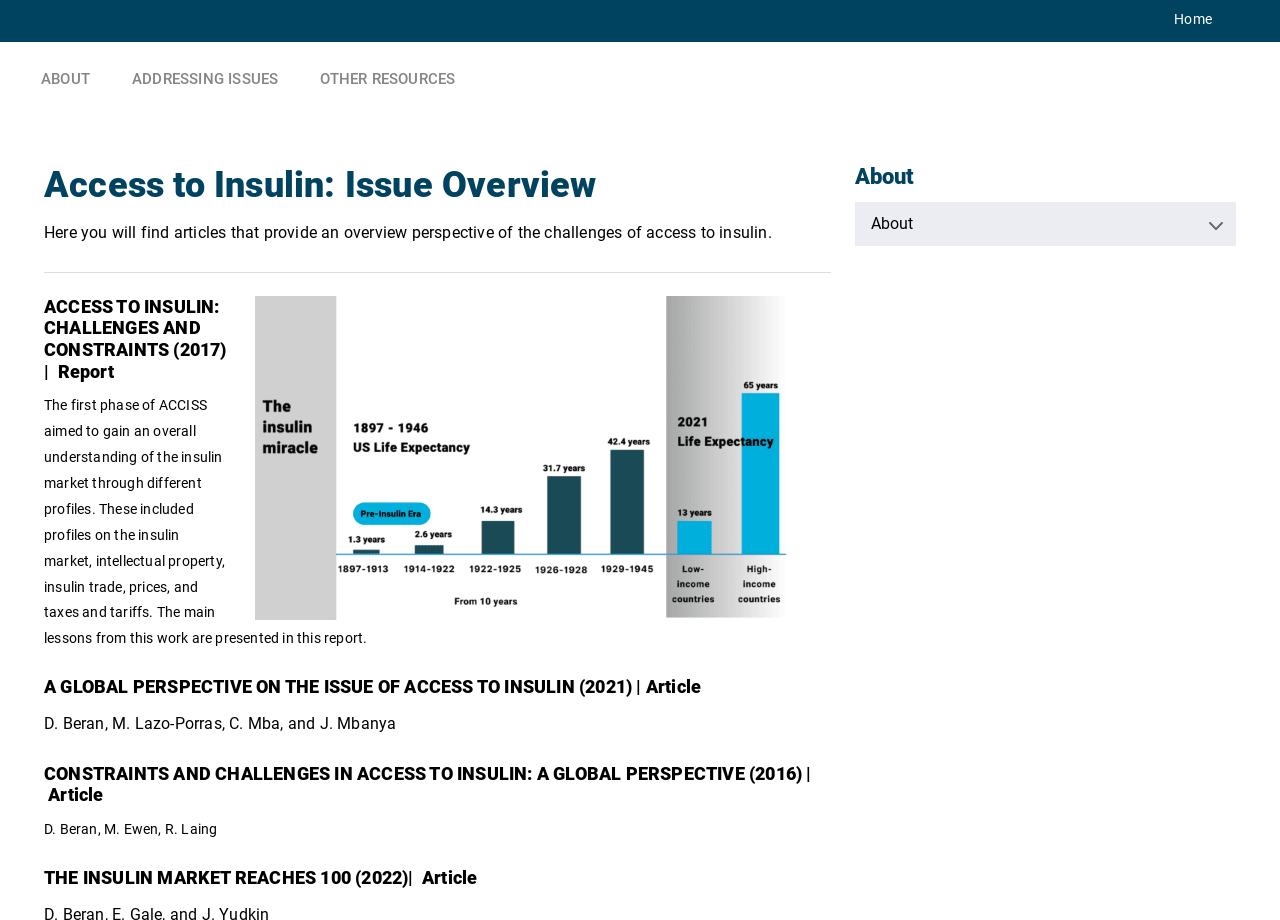Can you look at the image and give a comprehensive answer to the question:
Who are the authors of the second article?

The webpage lists the authors of the second article as 'D. Beran, M. Lazo-Porras, C. Mba, and J. Mbanya', which is indicated by the static text element below the article heading.